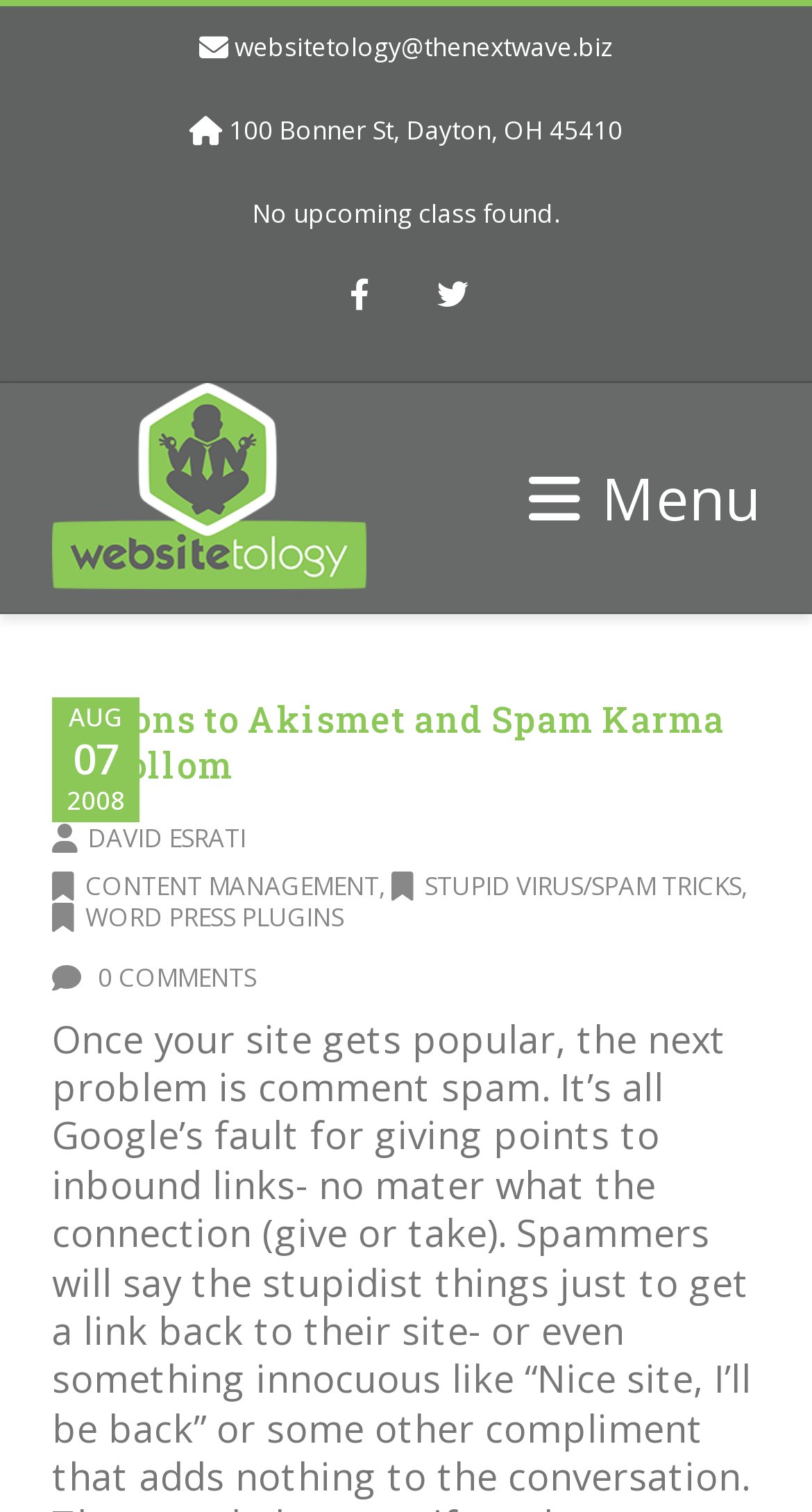Generate a comprehensive caption for the webpage you are viewing.

The webpage is about Websitetology, a website focused on comment moderation. At the top left, there is a link to the website's email address, websitetology@thenextwave.biz. Below it, there is an address, 100 Bonner St, Dayton, OH 45410. 

To the right of the address, there is a notification stating "No upcoming class found." 

On the top right, there are social media links, including Facebook and Twitter, represented by their respective icons. 

Below the social media links, there is a prominent link to Websitetology, accompanied by an image with the same name. 

On the top right corner, there is a menu link, represented by an icon. 

Below the menu link, there is a date, AUG 07, 2008. 

The main content of the webpage starts with a heading, "Options to Akismet and Spam Karma 2: Mollom", which is also a link. Below the heading, there are several links, including "DAVID ESRATI", "CONTENT MANAGEMENT", "STUPID VIRUS/SPAM TRICKS", "WORD PRESS PLUGINS", and "0 COMMENTS". These links are arranged vertically, with some of them having icons.